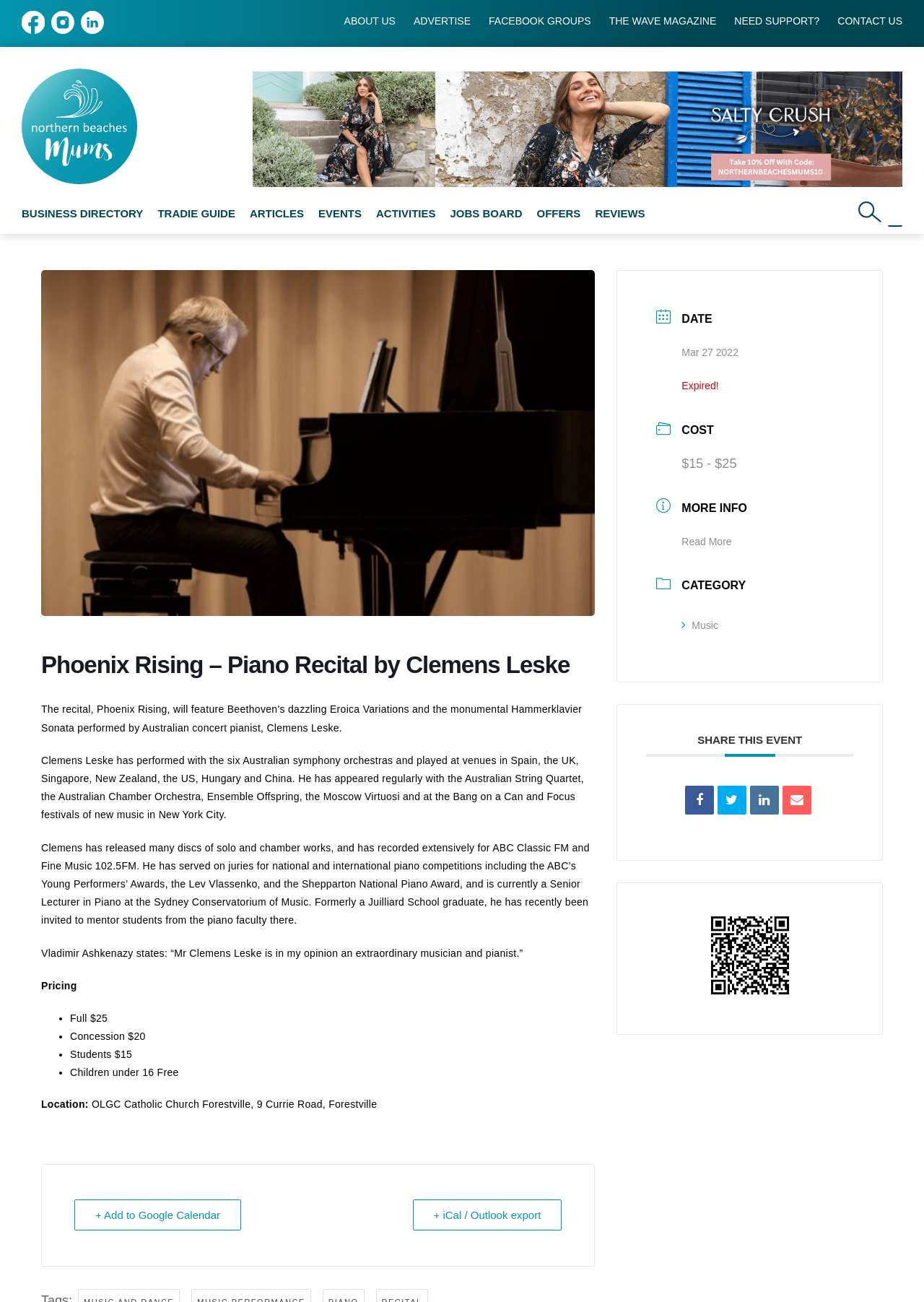Answer with a single word or phrase: 
Where is the OLGC Catholic Church located?

9 Currie Road, Forestville